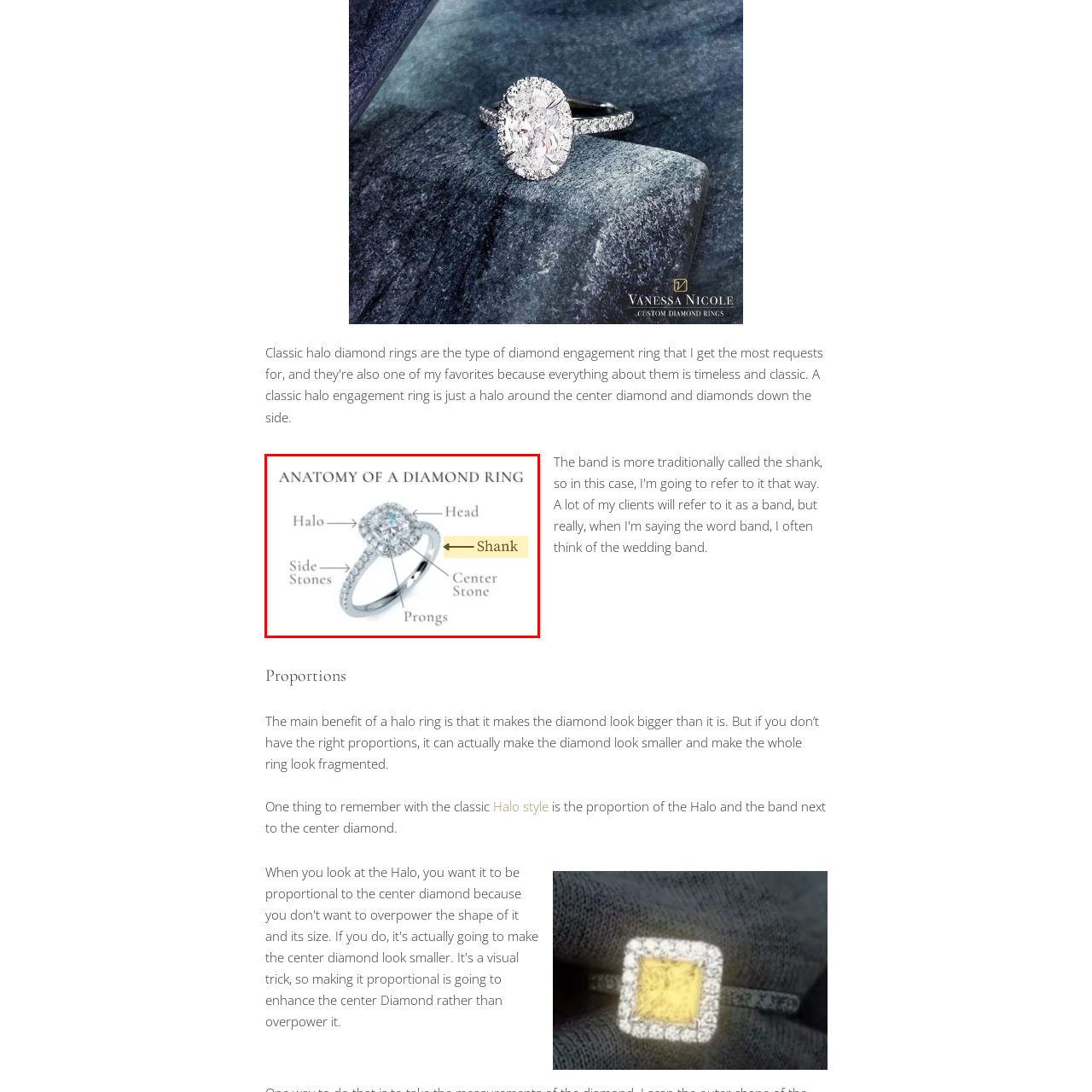Observe the highlighted image and answer the following: What is the main band that forms the ring's structure?

The Shank